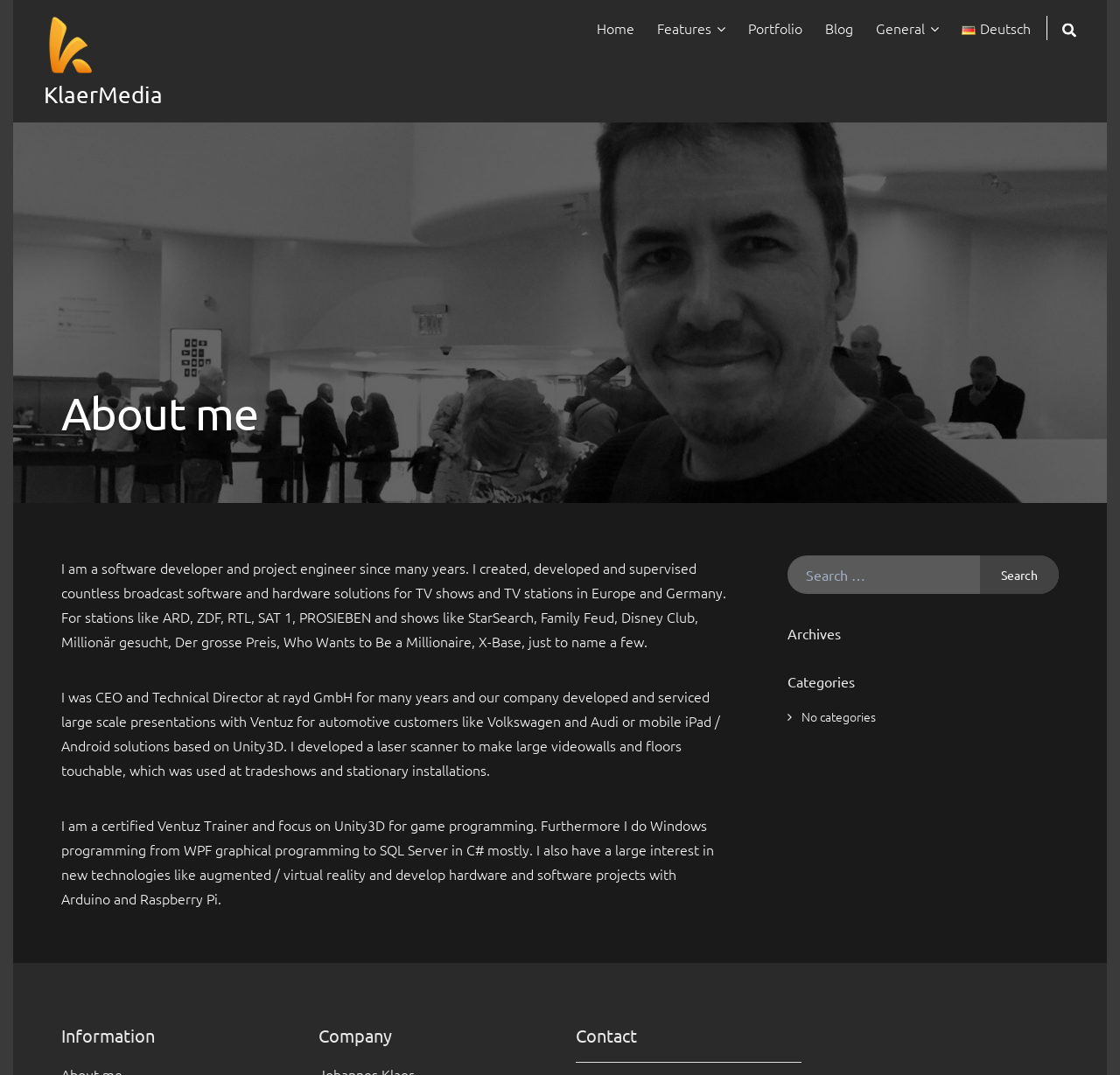Please provide the bounding box coordinates for the element that needs to be clicked to perform the following instruction: "Contact us". The coordinates should be given as four float numbers between 0 and 1, i.e., [left, top, right, bottom].

None